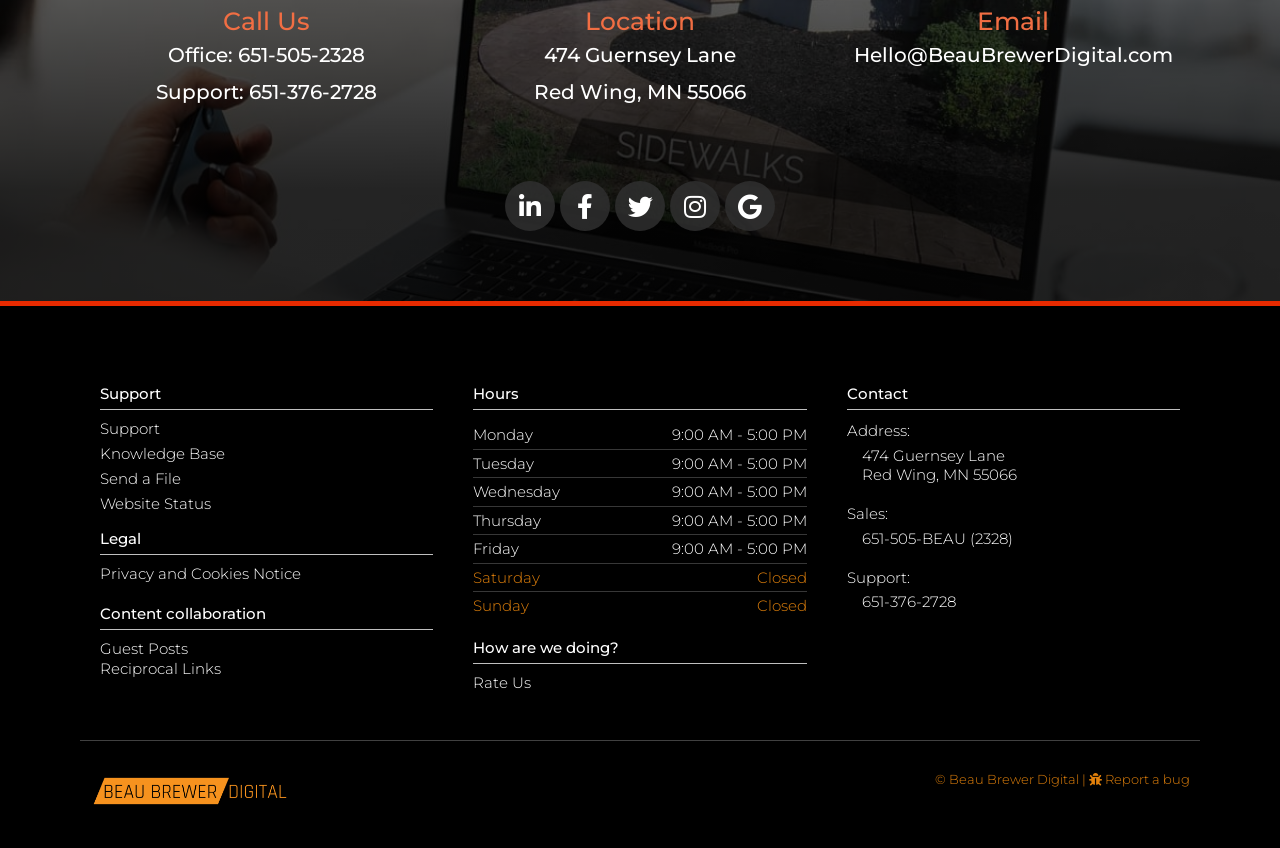Please provide a brief answer to the question using only one word or phrase: 
How can I report a bug?

Click the 'Report a bug' link